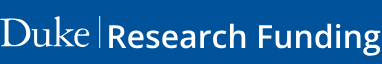Provide a brief response in the form of a single word or phrase:
Is the font of the title serif?

No